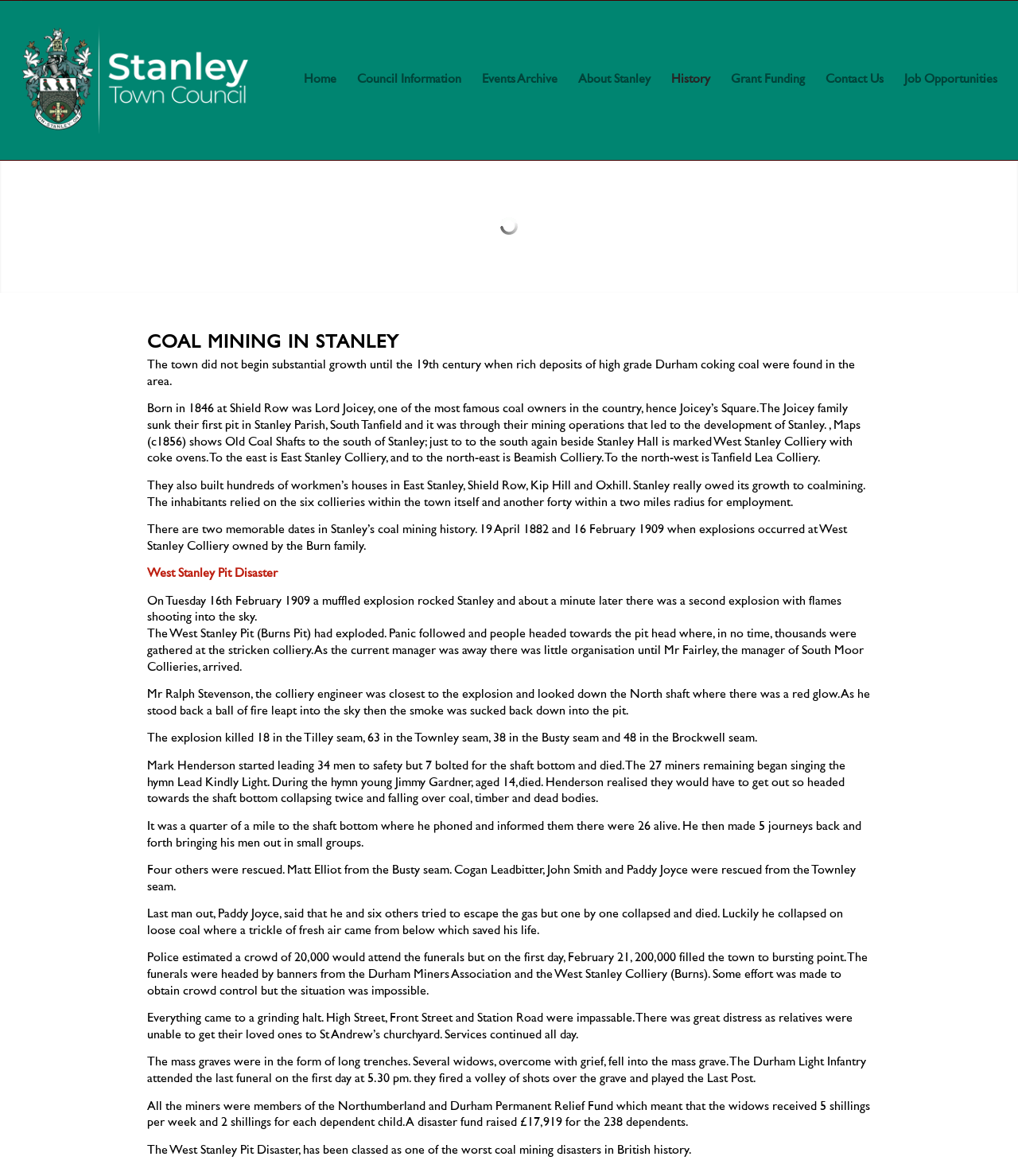For the element described, predict the bounding box coordinates as (top-left x, top-left y, bottom-right x, bottom-right y). All values should be between 0 and 1. Element description: Home

[0.289, 0.001, 0.341, 0.136]